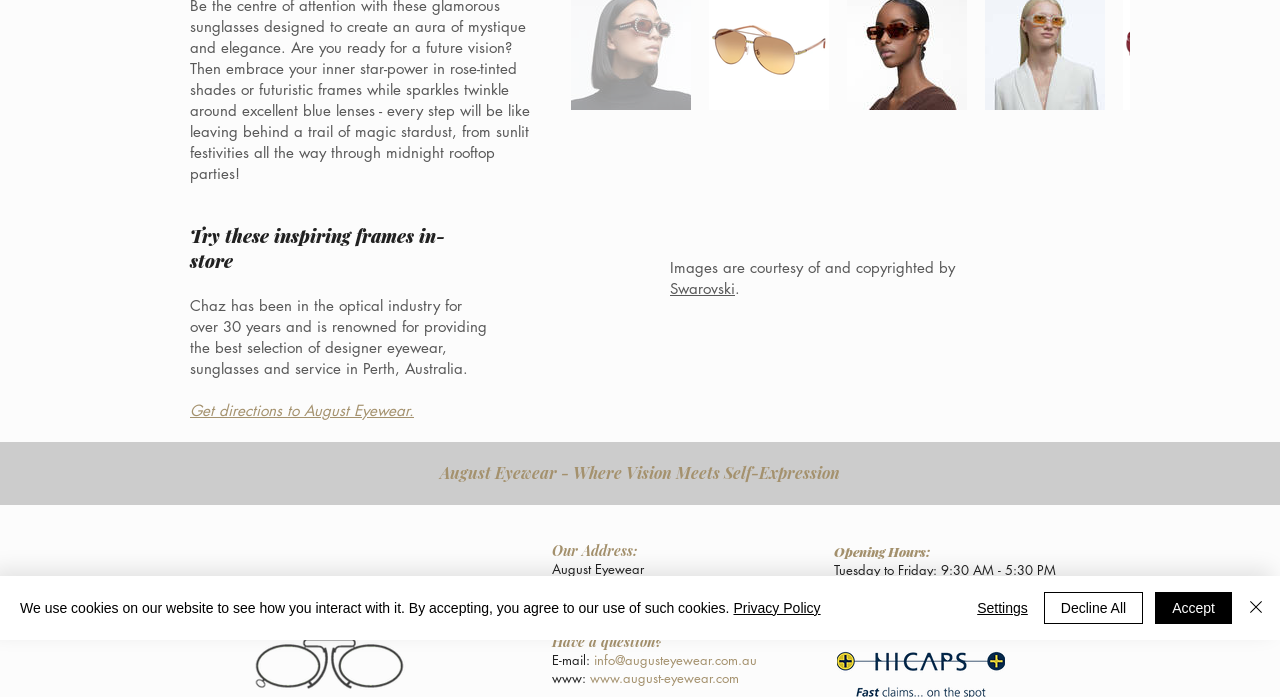Using the given description, provide the bounding box coordinates formatted as (top-left x, top-left y, bottom-right x, bottom-right y), with all values being floating point numbers between 0 and 1. Description: Swarovski

[0.523, 0.4, 0.574, 0.427]